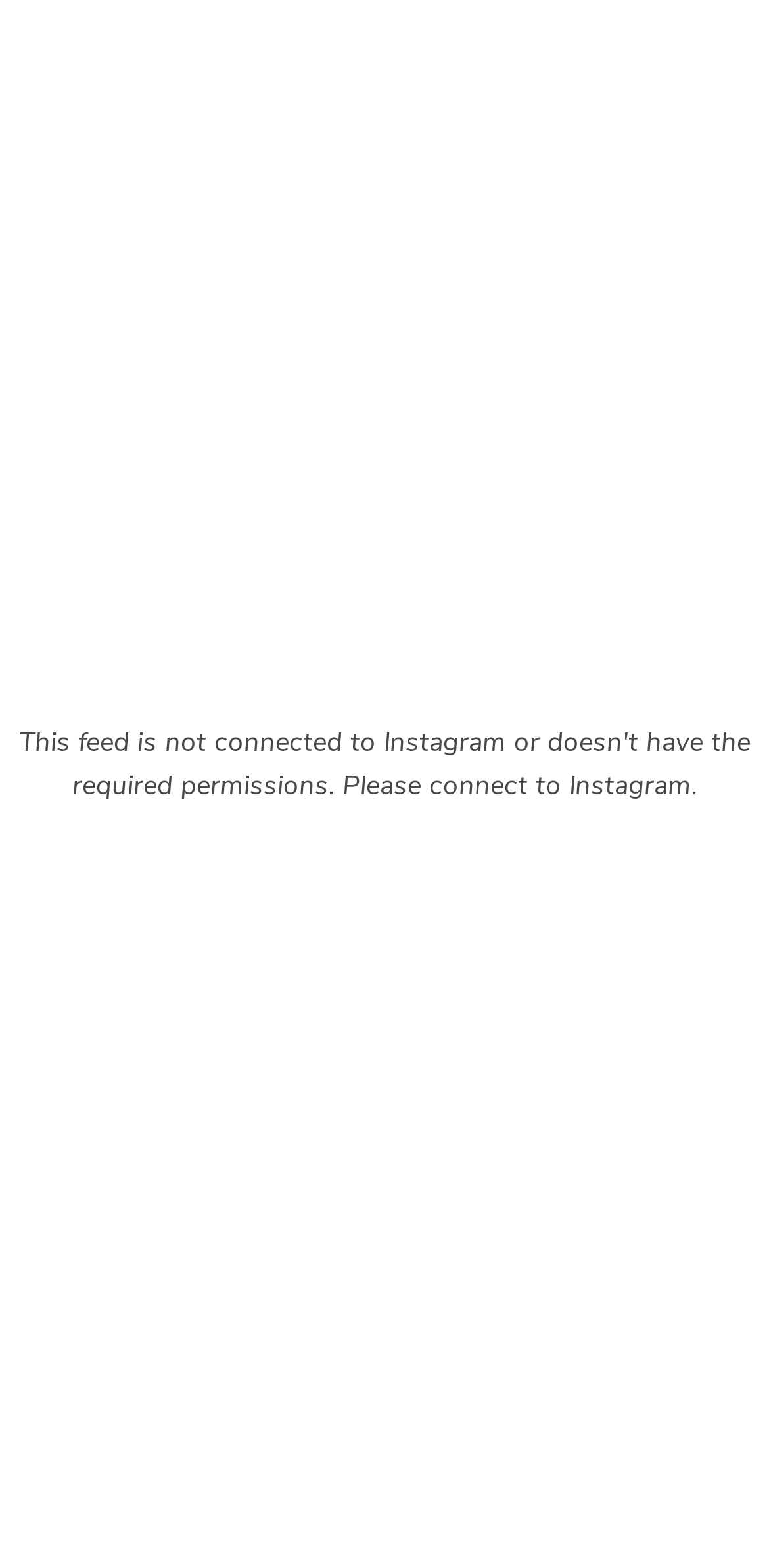Bounding box coordinates are specified in the format (top-left x, top-left y, bottom-right x, bottom-right y). All values are floating point numbers bounded between 0 and 1. Please provide the bounding box coordinate of the region this sentence describes: HOME COLLECTION

[0.14, 0.171, 0.573, 0.226]